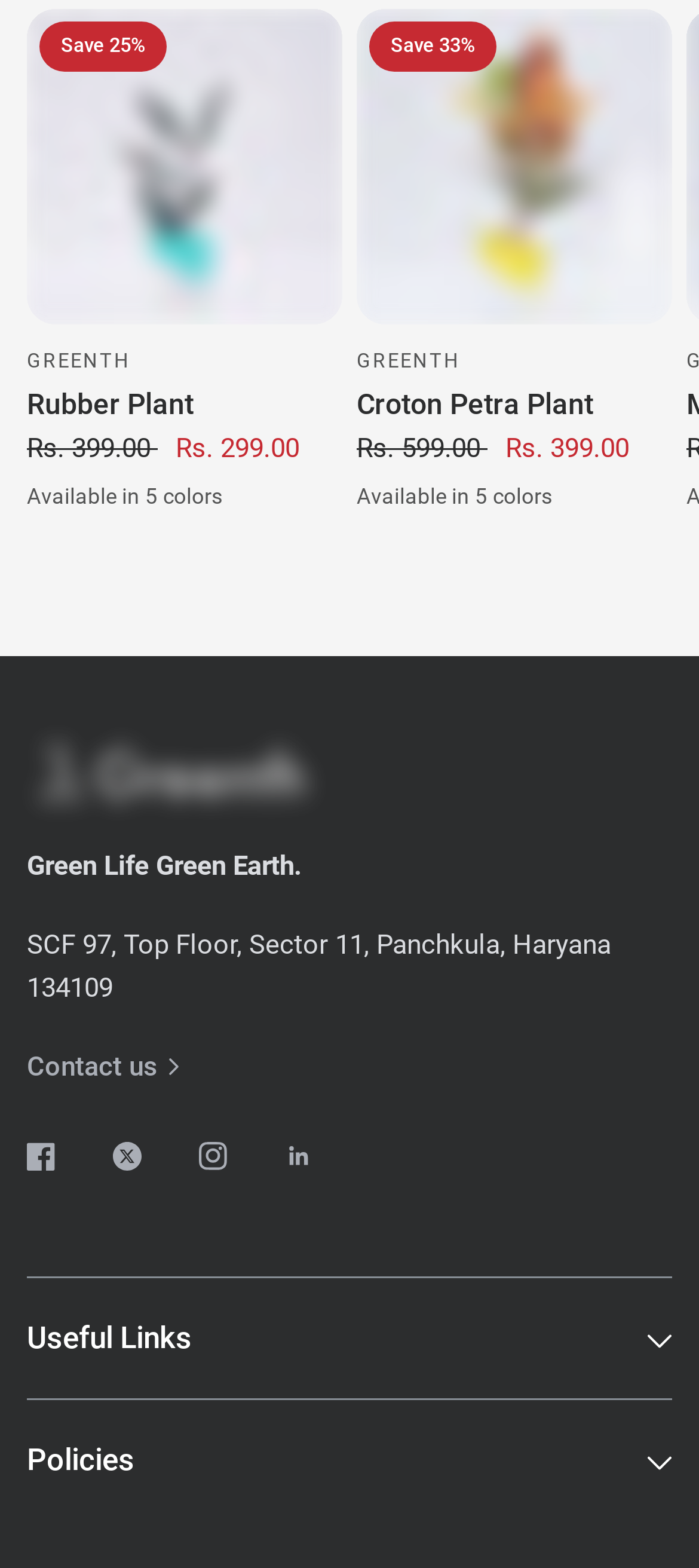Please locate the clickable area by providing the bounding box coordinates to follow this instruction: "Open Facebook page".

[0.038, 0.712, 0.151, 0.762]